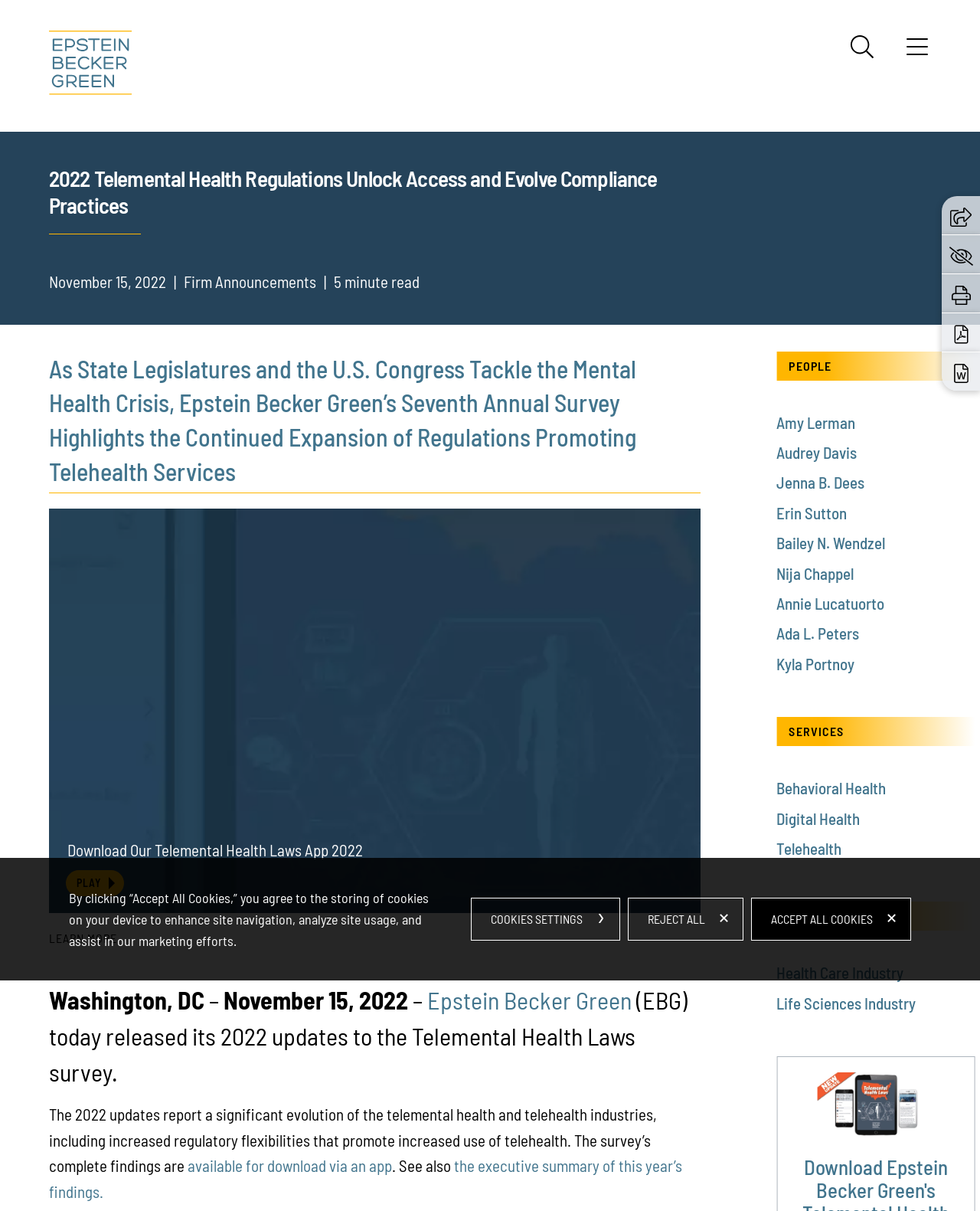Please provide a comprehensive answer to the question based on the screenshot: What is the date of the firm announcement?

The date of the firm announcement can be found in the text 'November 15, 2022' which is located above the 'Firm Announcements' text and below the main heading.